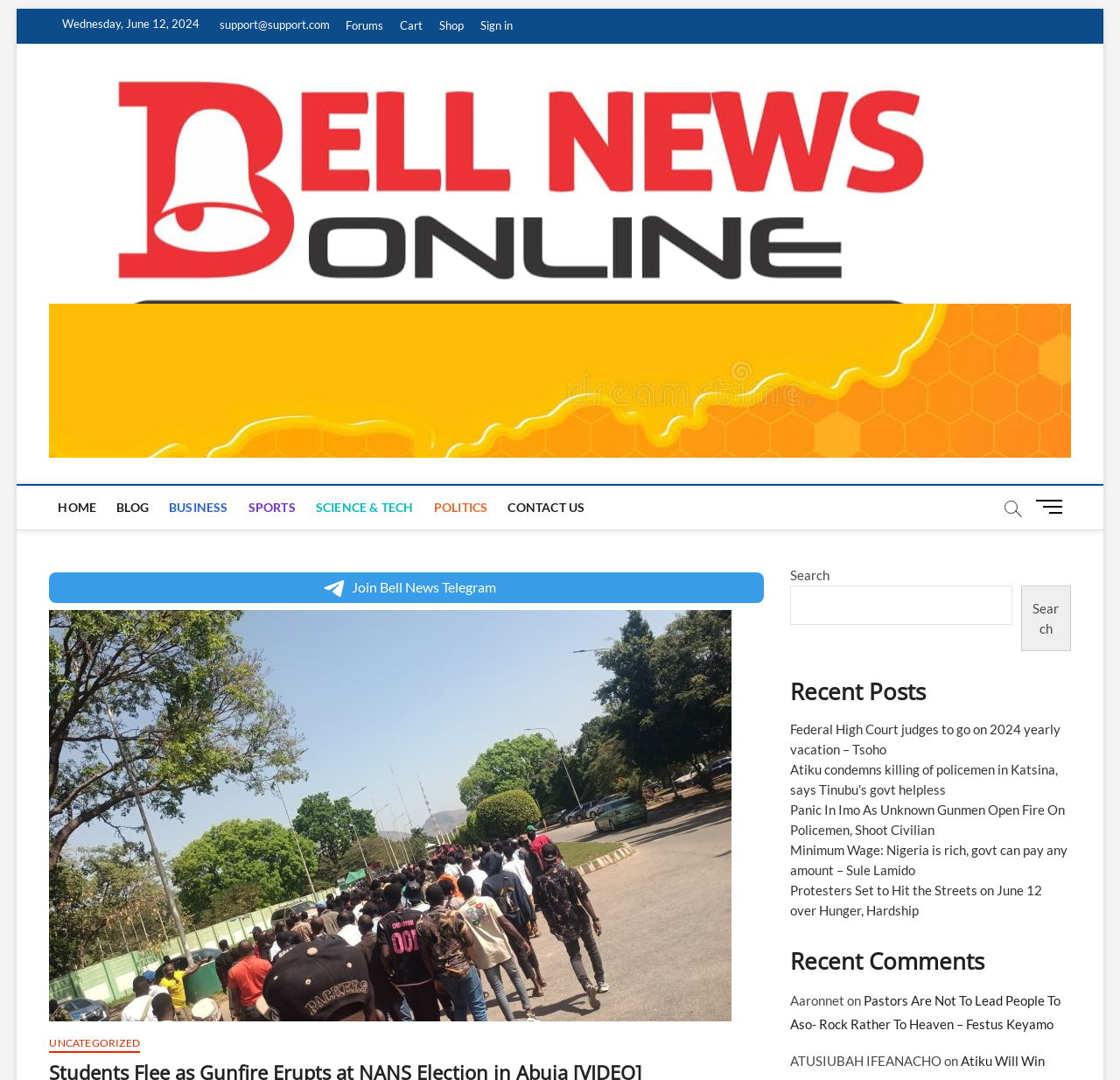Please specify the bounding box coordinates of the element that should be clicked to execute the given instruction: 'Read the 'Recent Posts''. Ensure the coordinates are four float numbers between 0 and 1, expressed as [left, top, right, bottom].

[0.706, 0.627, 0.956, 0.654]